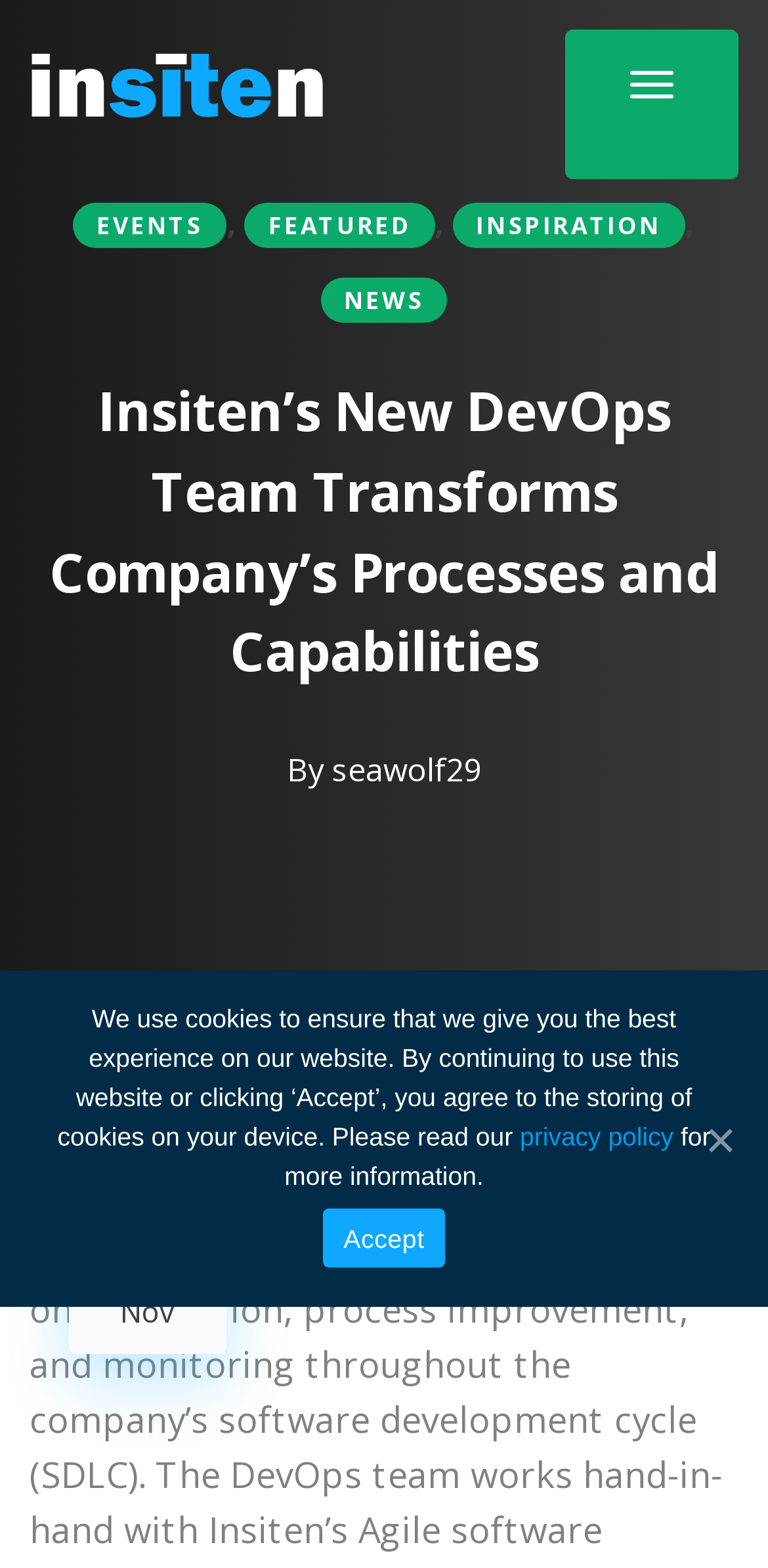From the element description privacy policy, predict the bounding box coordinates of the UI element. The coordinates must be specified in the format (top-left x, top-left y, bottom-right x, bottom-right y) and should be within the 0 to 1 range.

[0.677, 0.715, 0.877, 0.734]